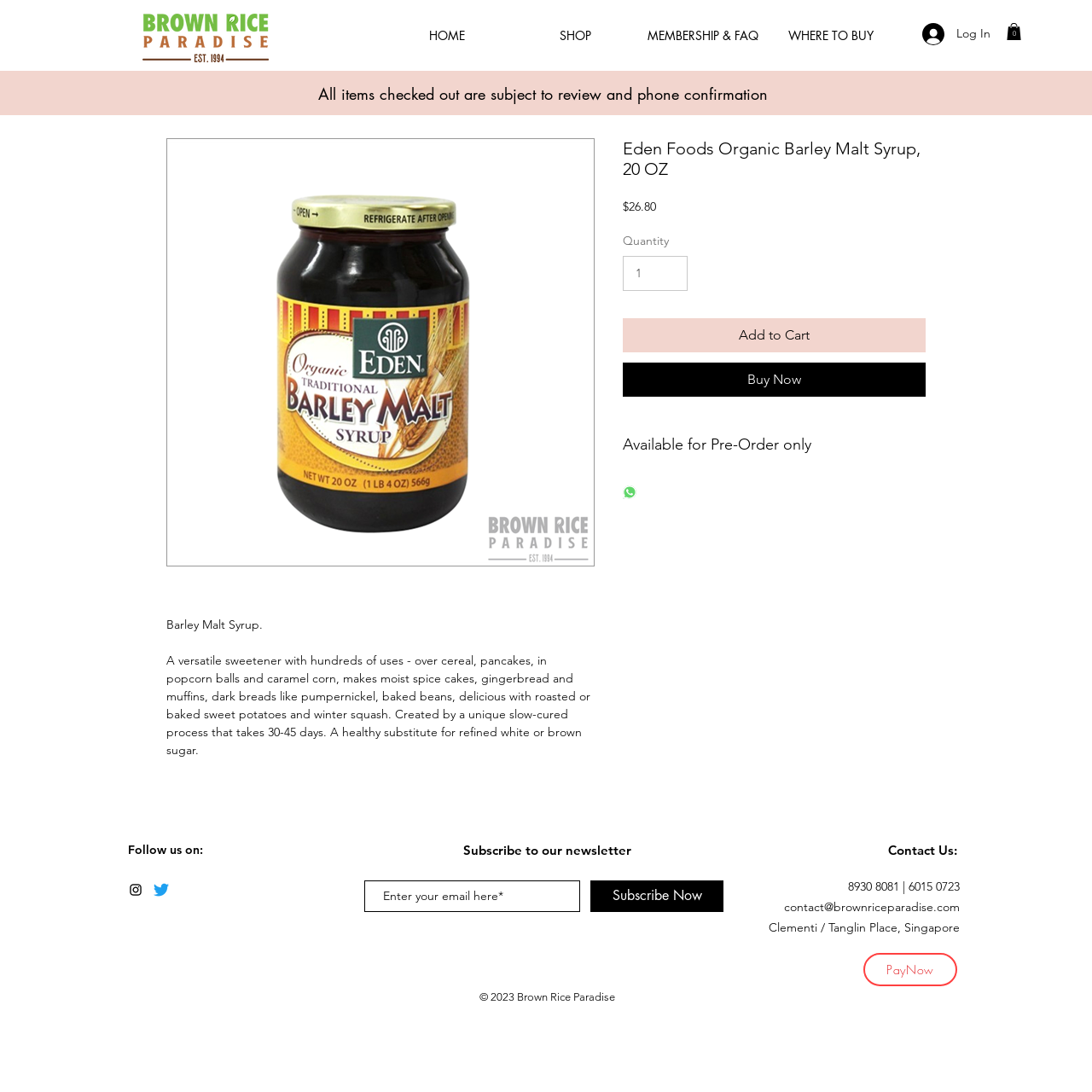What social media platforms does Brown Rice Paradise have?
Examine the image and give a concise answer in one word or a short phrase.

Instagram and Twitter